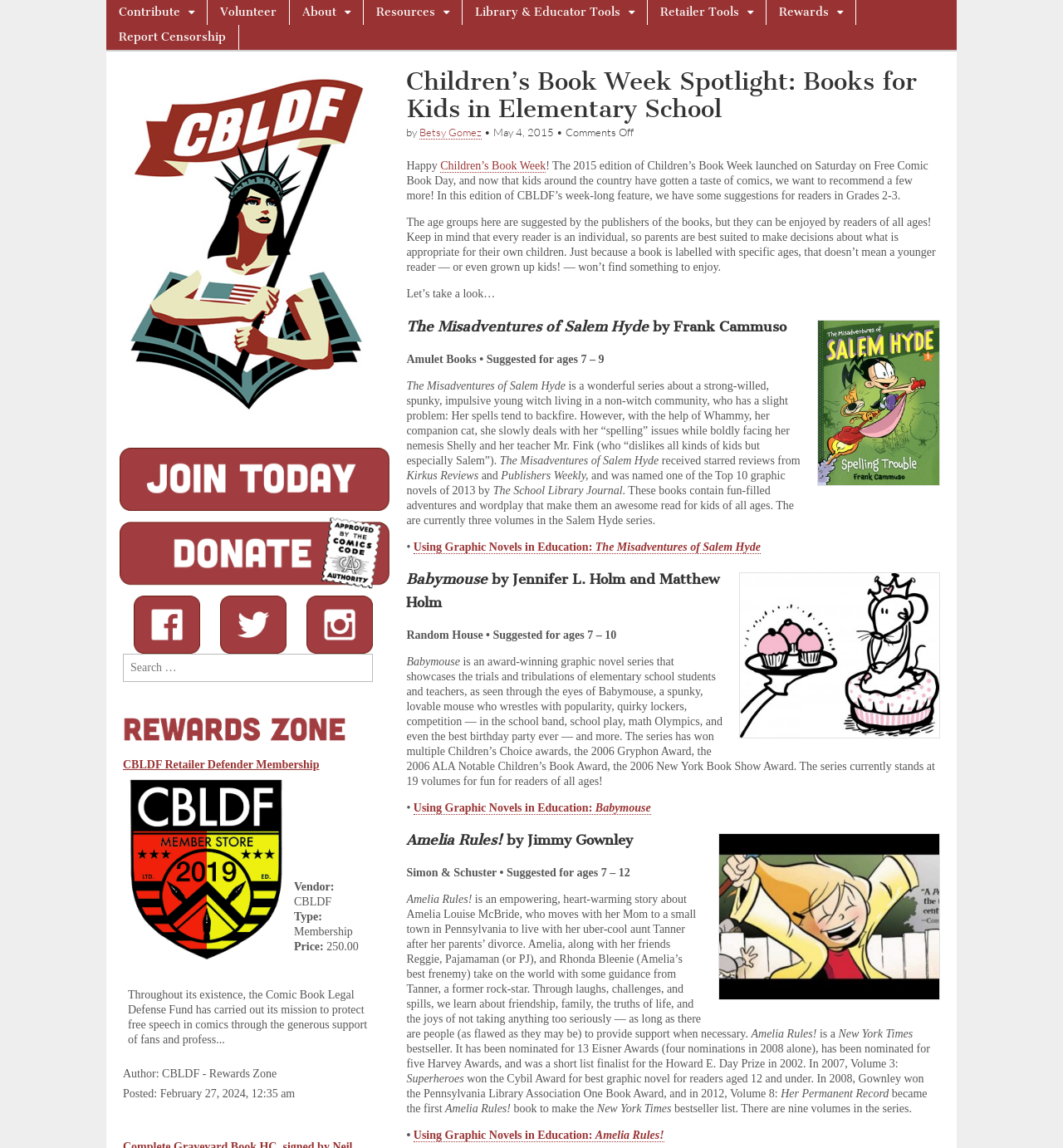What is the age range suggested for the Babymouse series?
Answer with a single word or short phrase according to what you see in the image.

7-10